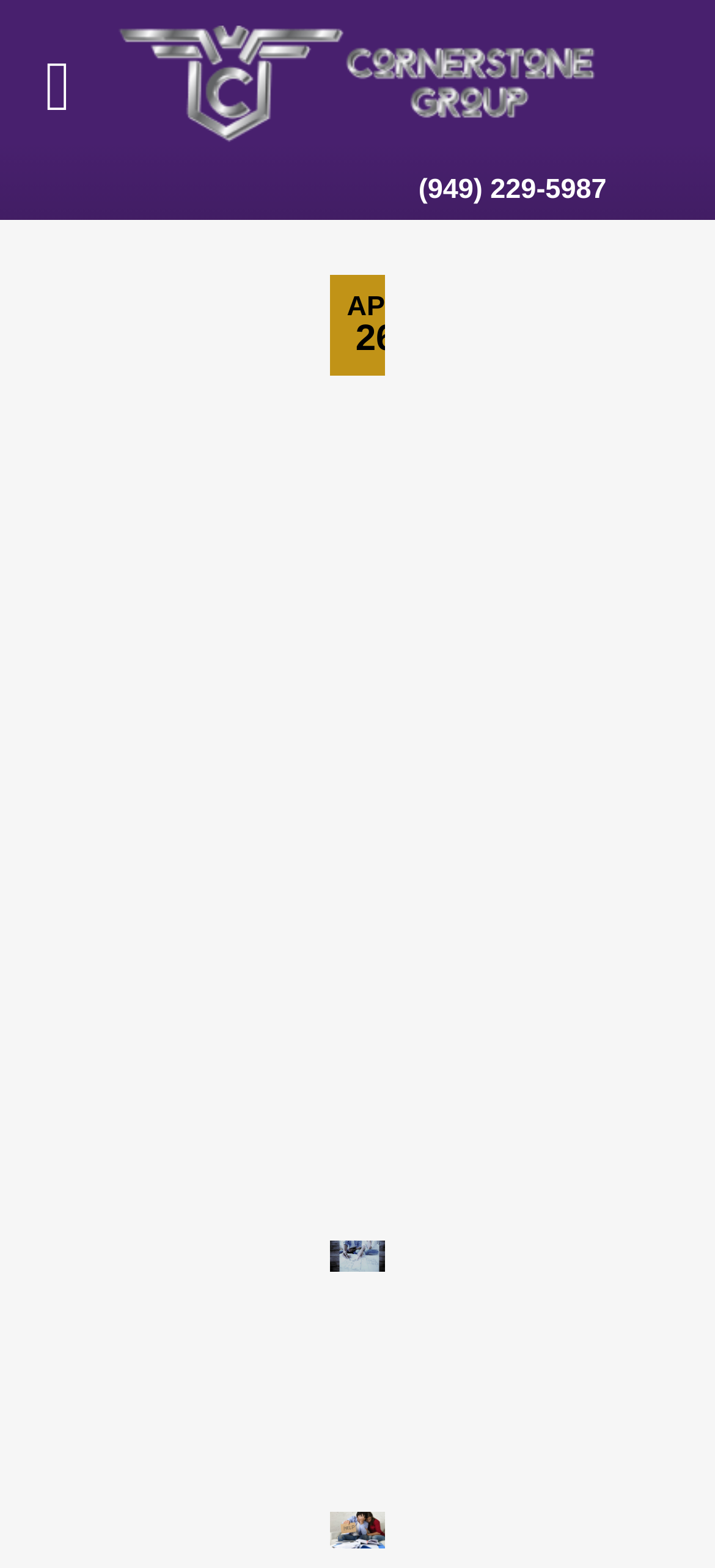Please analyze the image and provide a thorough answer to the question:
Who is the author of the article?

I found the author's name by looking at the static text element with the label 'Author:' and the corresponding text 'Alisha Chen'.